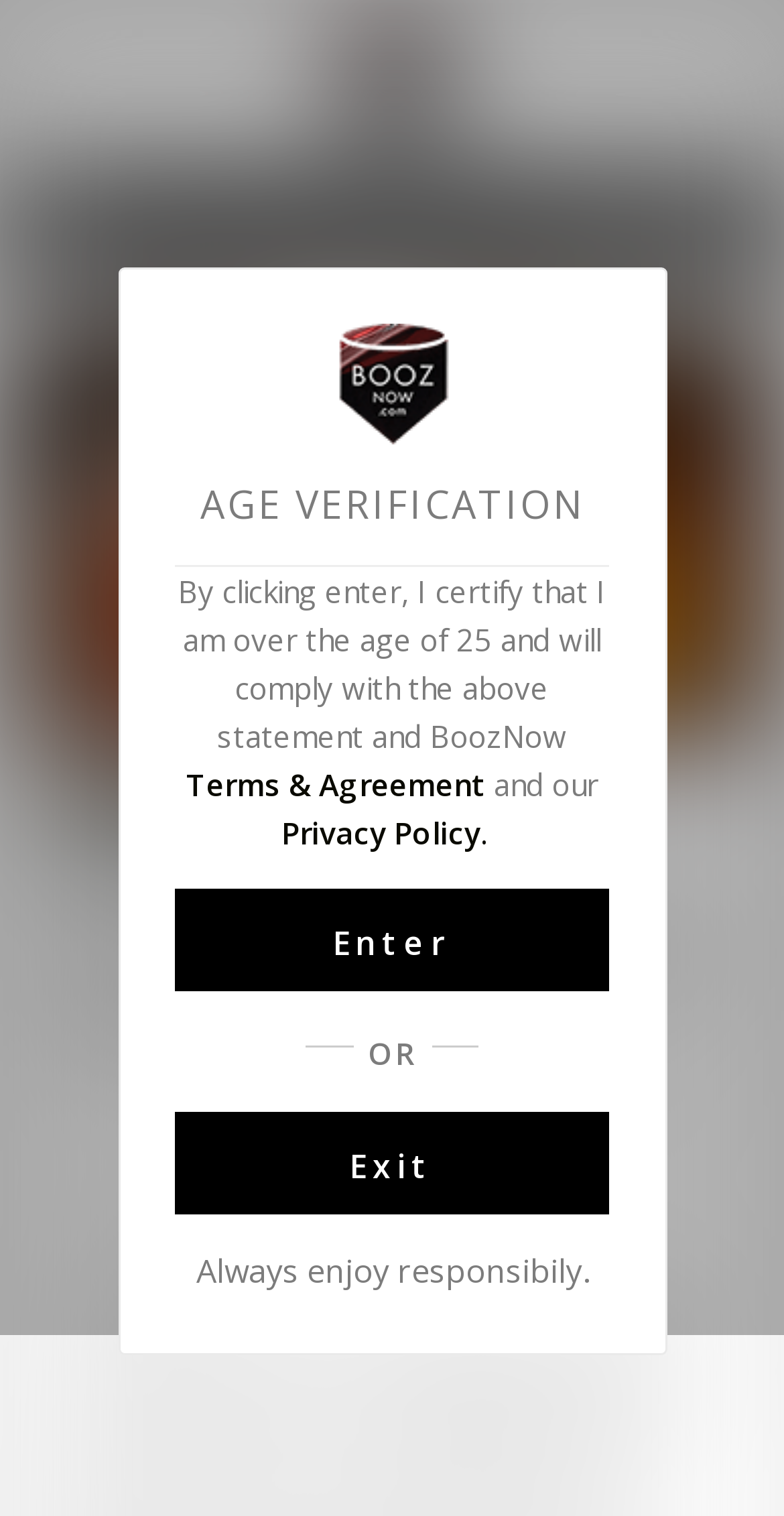Please identify the coordinates of the bounding box for the clickable region that will accomplish this instruction: "Click home".

None